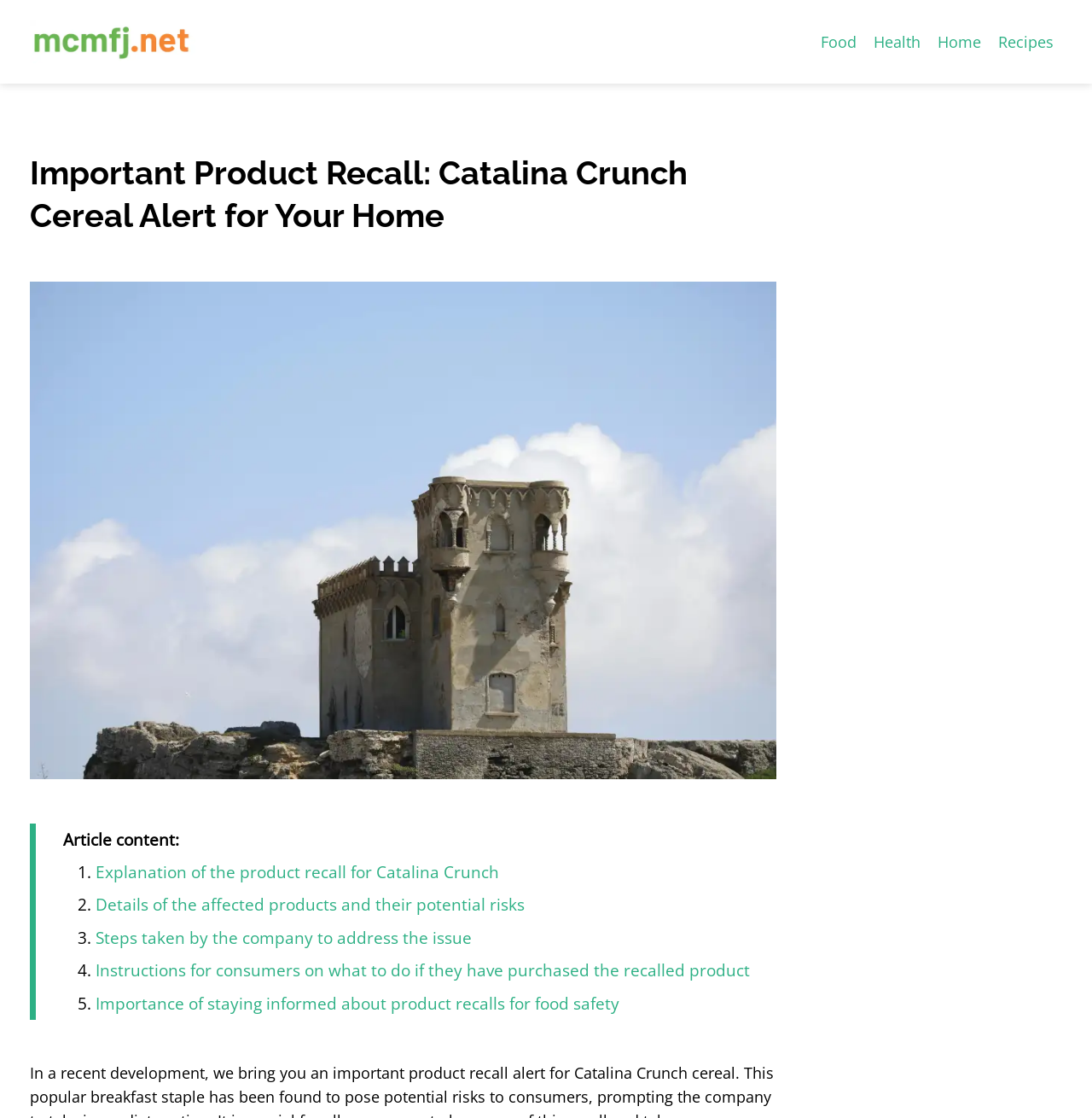Please identify the coordinates of the bounding box for the clickable region that will accomplish this instruction: "Check the importance of staying informed about product recalls".

[0.088, 0.887, 0.567, 0.907]